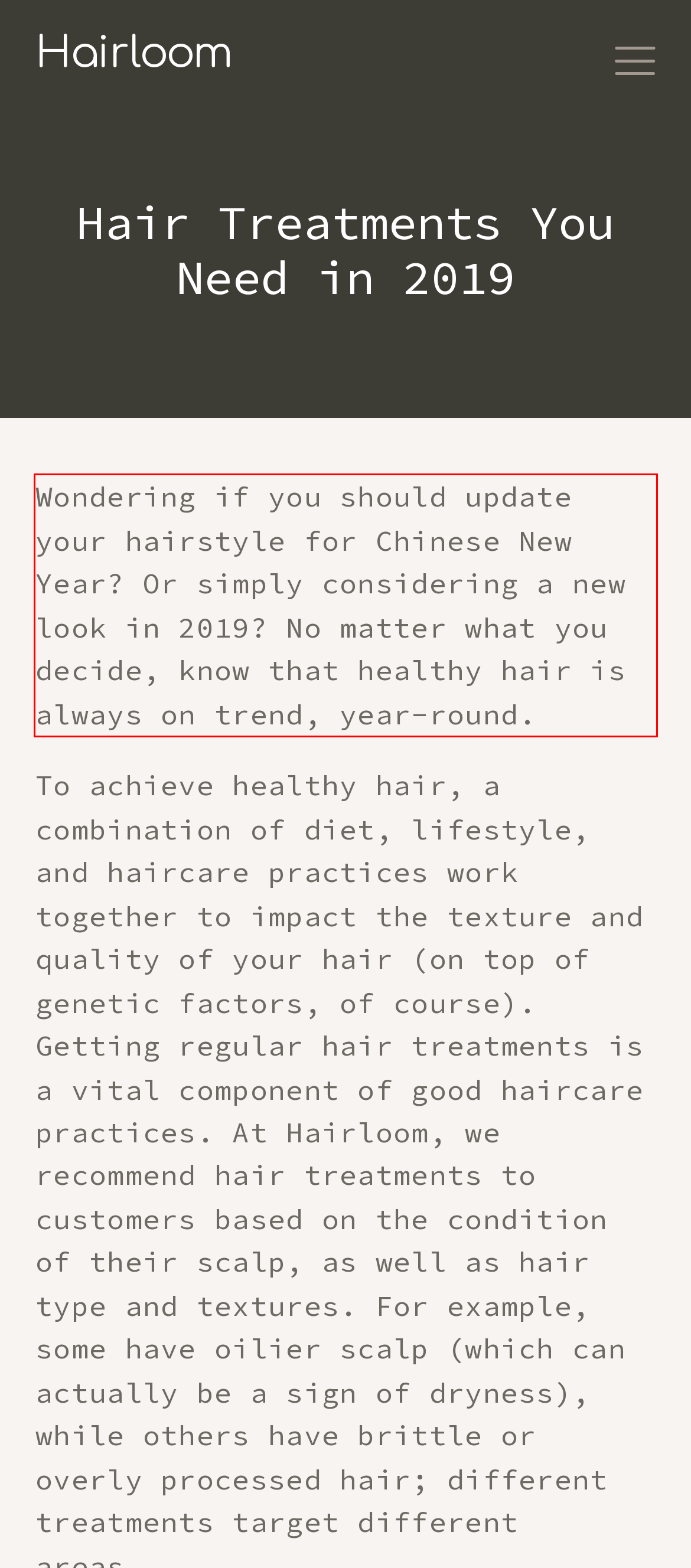Please perform OCR on the text content within the red bounding box that is highlighted in the provided webpage screenshot.

Wondering if you should update your hairstyle for Chinese New Year? Or simply considering a new look in 2019? No matter what you decide, know that healthy hair is always on trend, year-round.